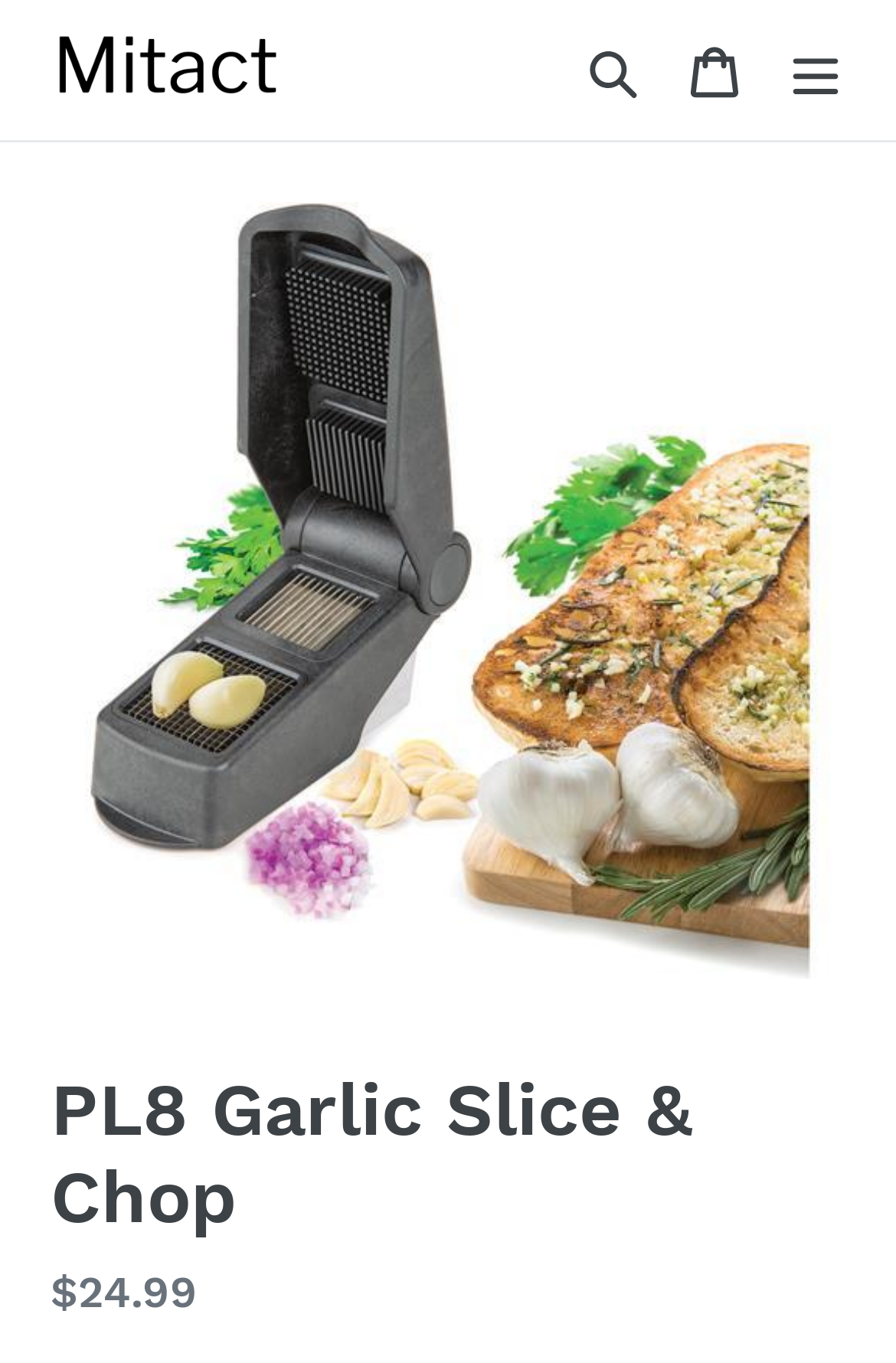Create a detailed narrative of the webpage’s visual and textual elements.

The webpage is about the PL8 Garlic Slice & Chop, a garlic tool that allows users to customize their garlic preparation. At the top left of the page, there is a link to the website's homepage, "Mitact", accompanied by a small image of the same name. 

To the right of the "Mitact" link, there are three buttons: "Search", "Cart", and "Menu". The "Search" button is a dropdown menu, while the "Cart" button likely leads to the user's shopping cart. The "Menu" button, when expanded, reveals a mobile navigation menu.

Below the top navigation bar, there is a large image of the PL8 Garlic Slice & Chop, taking up most of the page's width. Above the image, there is a heading that reads "PL8 Garlic Slice & Chop". 

At the bottom of the page, there is a description list with a single detail, which displays the price of the product, "$24.99".